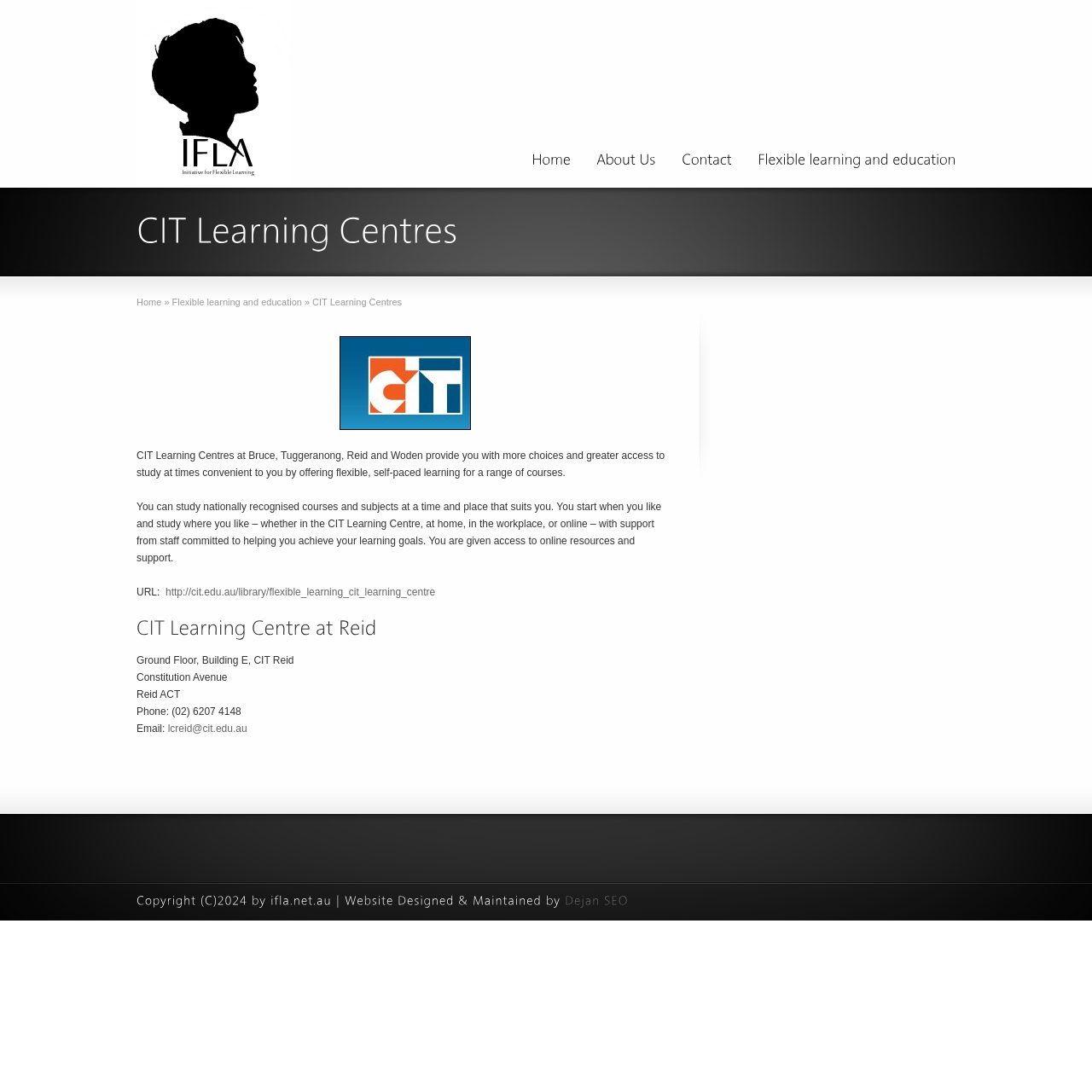What is the phone number of the CIT Learning Centre at Reid?
Analyze the image and provide a thorough answer to the question.

The phone number of the CIT Learning Centre at Reid can be found in the static text element with text '(02) 6207 4148' and bounding box coordinates [0.125, 0.646, 0.221, 0.657]. This phone number is located in the contact information section of the CIT Learning Centre at Reid, indicating that it can be used to contact the centre.